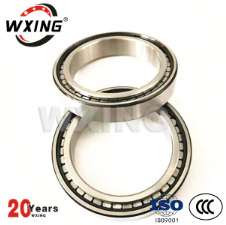Give a detailed explanation of what is happening in the image.

This image showcases a pair of cylindrical roller bearings, specifically the F-230877 model, designed with precision for superior performance in heavy radial and single-direction thrust load applications. The bearings feature a robust design that enhances durability and efficiency, making them ideal for various industrial applications. The branding visible in the image, "WXING," indicates a reputable manufacturer with 20 years of expertise in bearing production. Certifications, such as ISO 9001, suggest adherence to international quality standards, ensuring reliability and excellence in performance. The aesthetic presentation highlights the product's engineering finesse and readiness for integration into machinery or production lines.